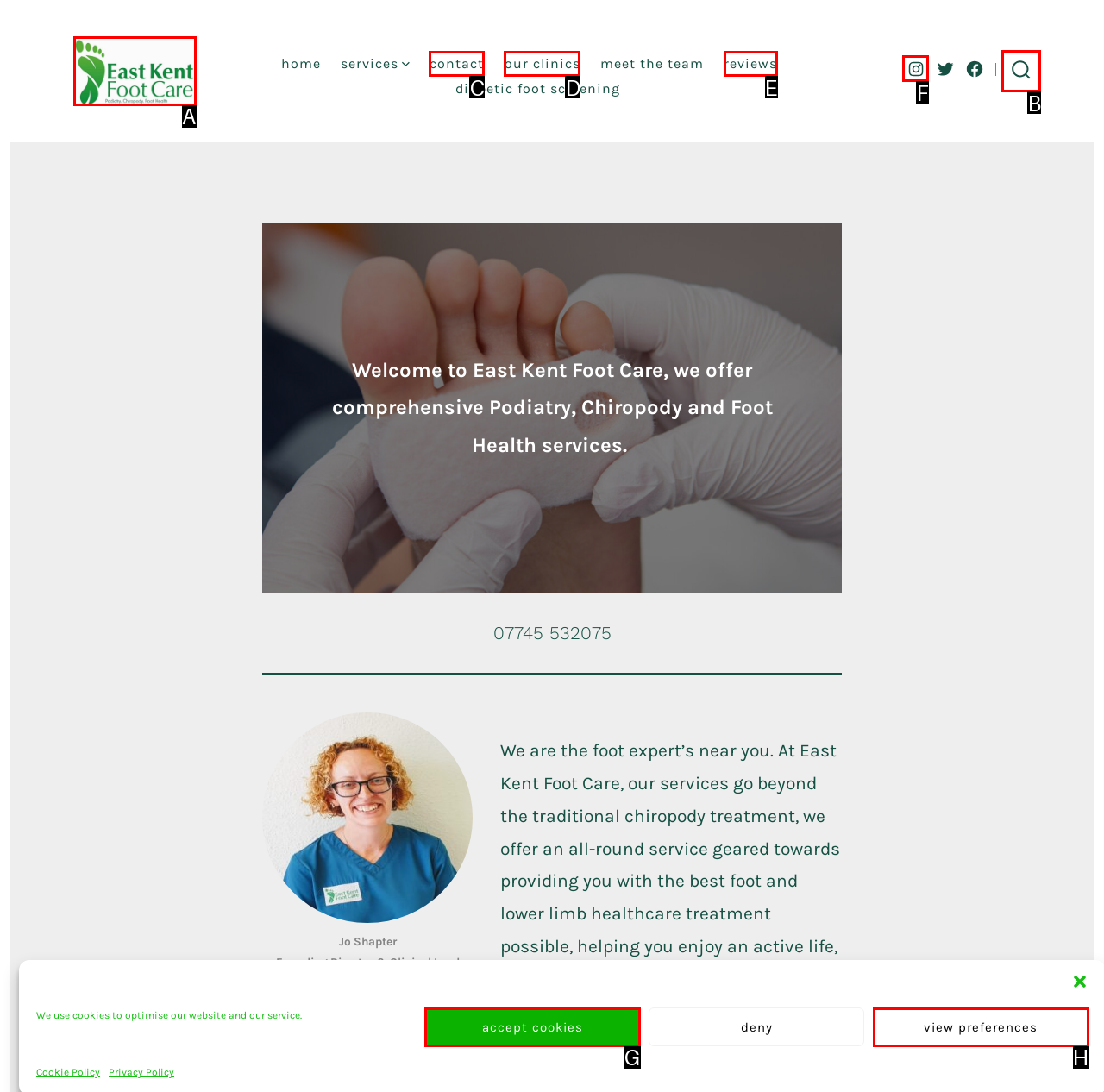Determine which HTML element to click to execute the following task: Contact us Answer with the letter of the selected option.

C